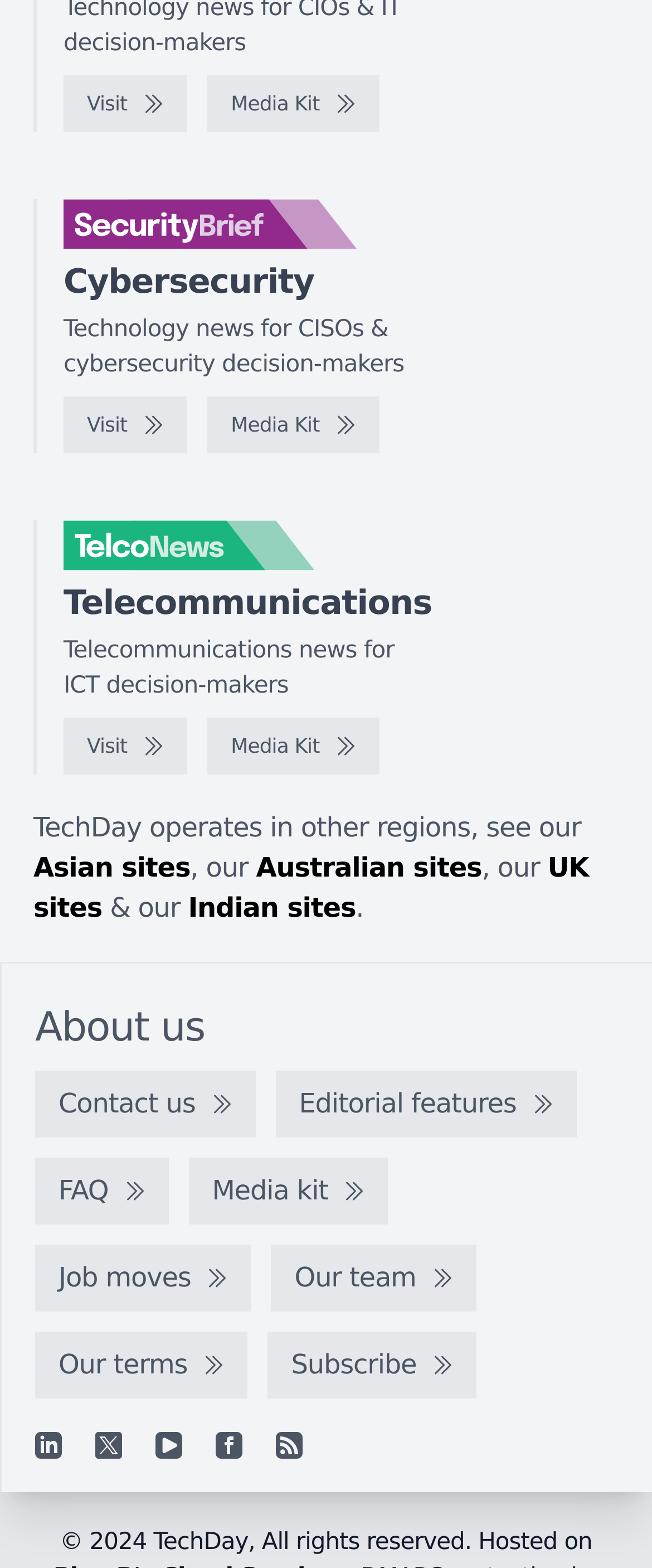Identify the bounding box coordinates of the element that should be clicked to fulfill this task: "Subscribe". The coordinates should be provided as four float numbers between 0 and 1, i.e., [left, top, right, bottom].

[0.411, 0.85, 0.731, 0.892]